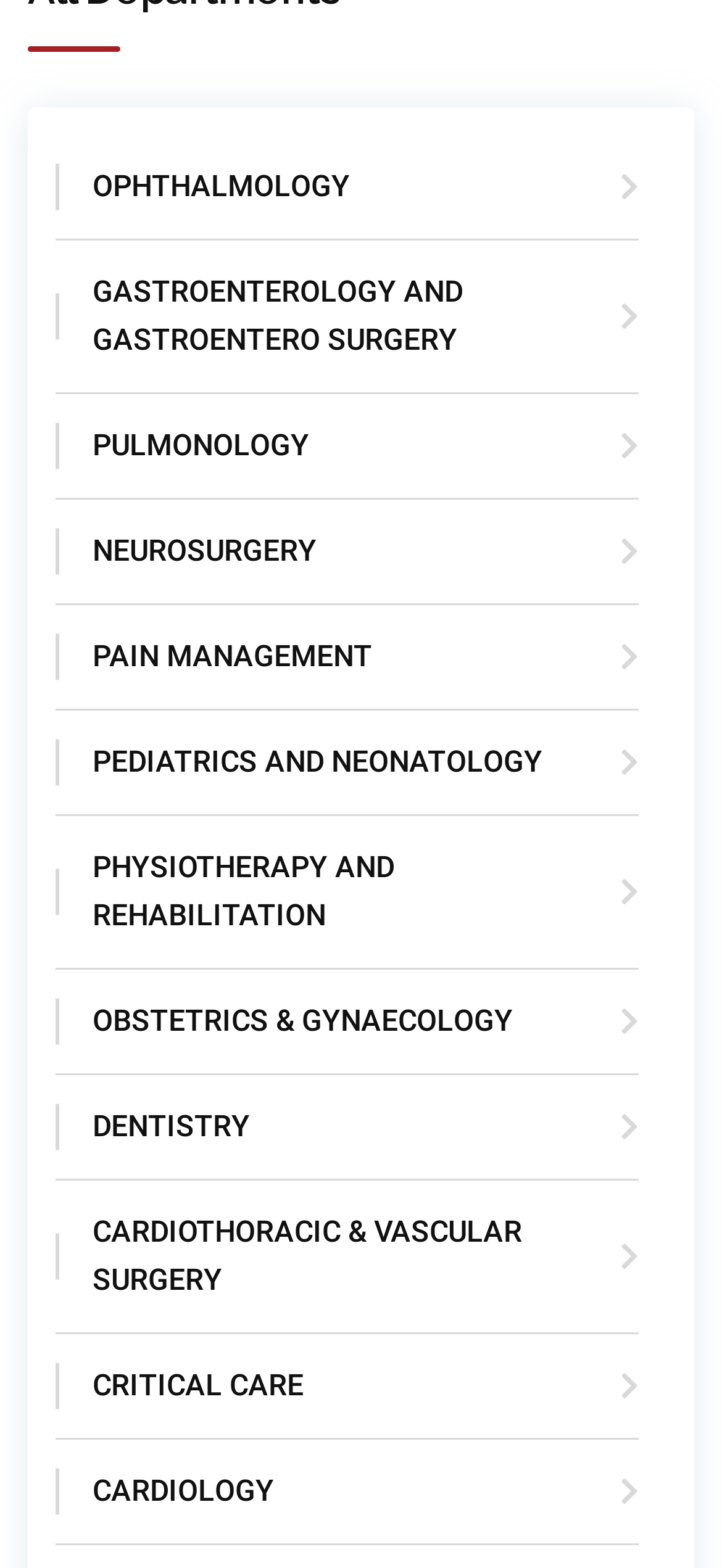Find the bounding box coordinates for the HTML element specified by: "CRITICAL CARE".

[0.077, 0.851, 0.885, 0.918]